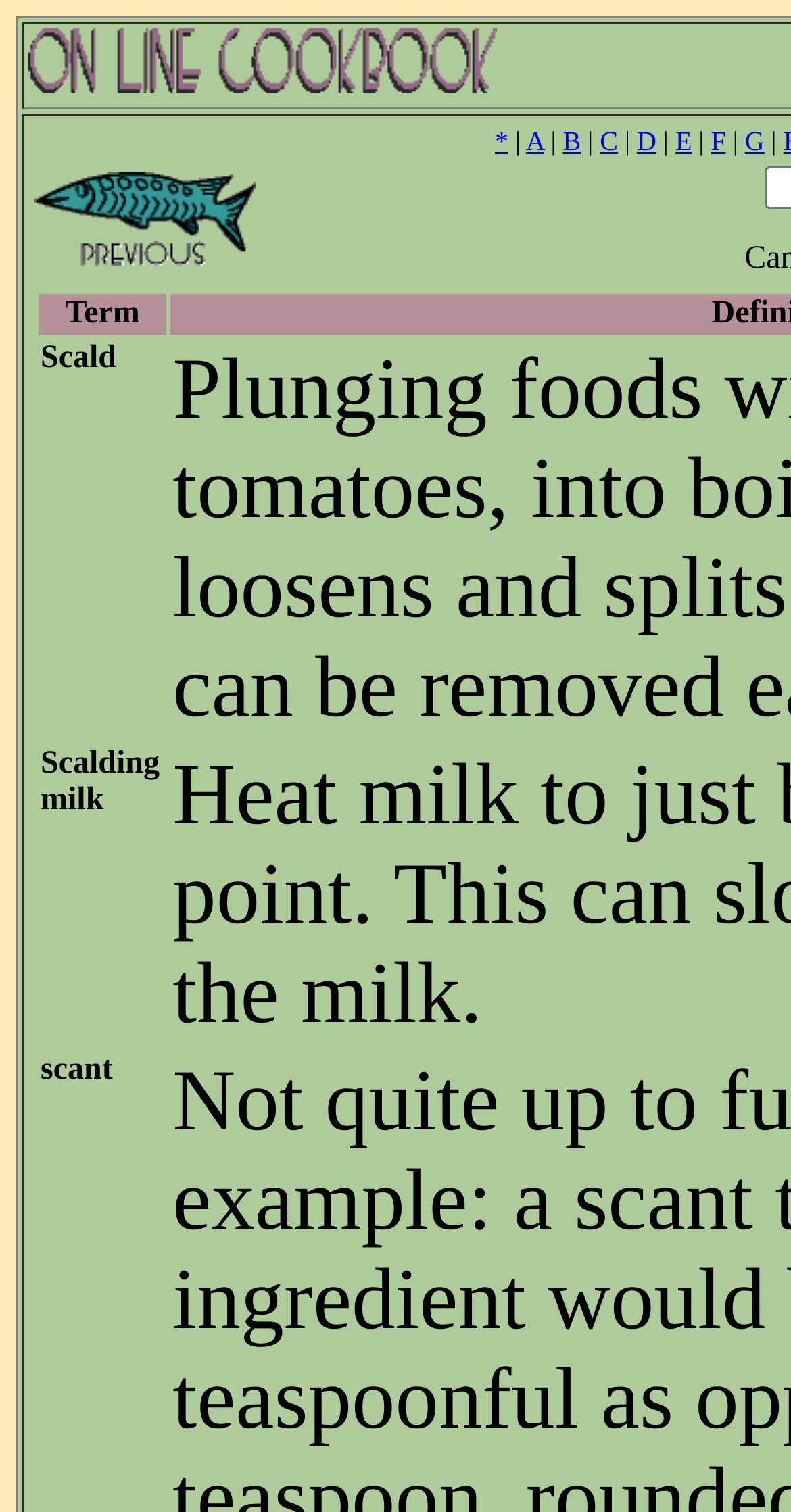Articulate a detailed summary of the webpage's content and design.

The webpage is a cooking-related website, specifically a collection of recipes from amateur and professional chefs worldwide. At the top-left corner, there is a link to the "On Line Cookbook" with an accompanying image. Below this, there is a row of links to alphabetical categories, ranging from "A" to "G", with vertical bars separating each link.

On the left side of the page, there is a table cell containing a link to the "Previous Page" with an accompanying image. This is positioned above a table with a column header labeled "Term" and two grid cells below it. The first grid cell contains the term "Scald", and the second grid cell contains the description "Scalding milk".